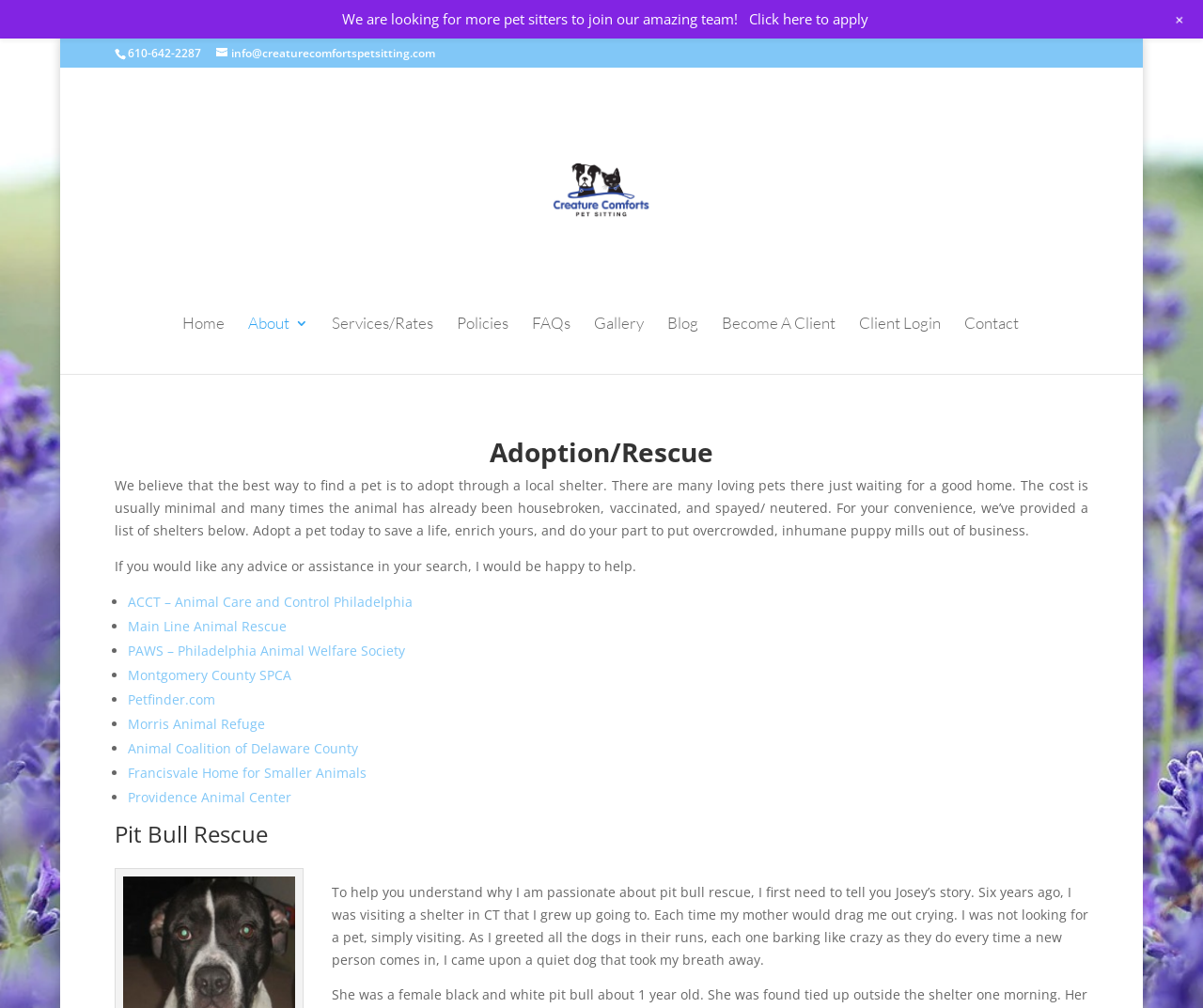What is the phone number on the top?
Please respond to the question thoroughly and include all relevant details.

I found the phone number on the top of the webpage, which is '610-642-2287', located in the static text element with bounding box coordinates [0.106, 0.045, 0.167, 0.061].